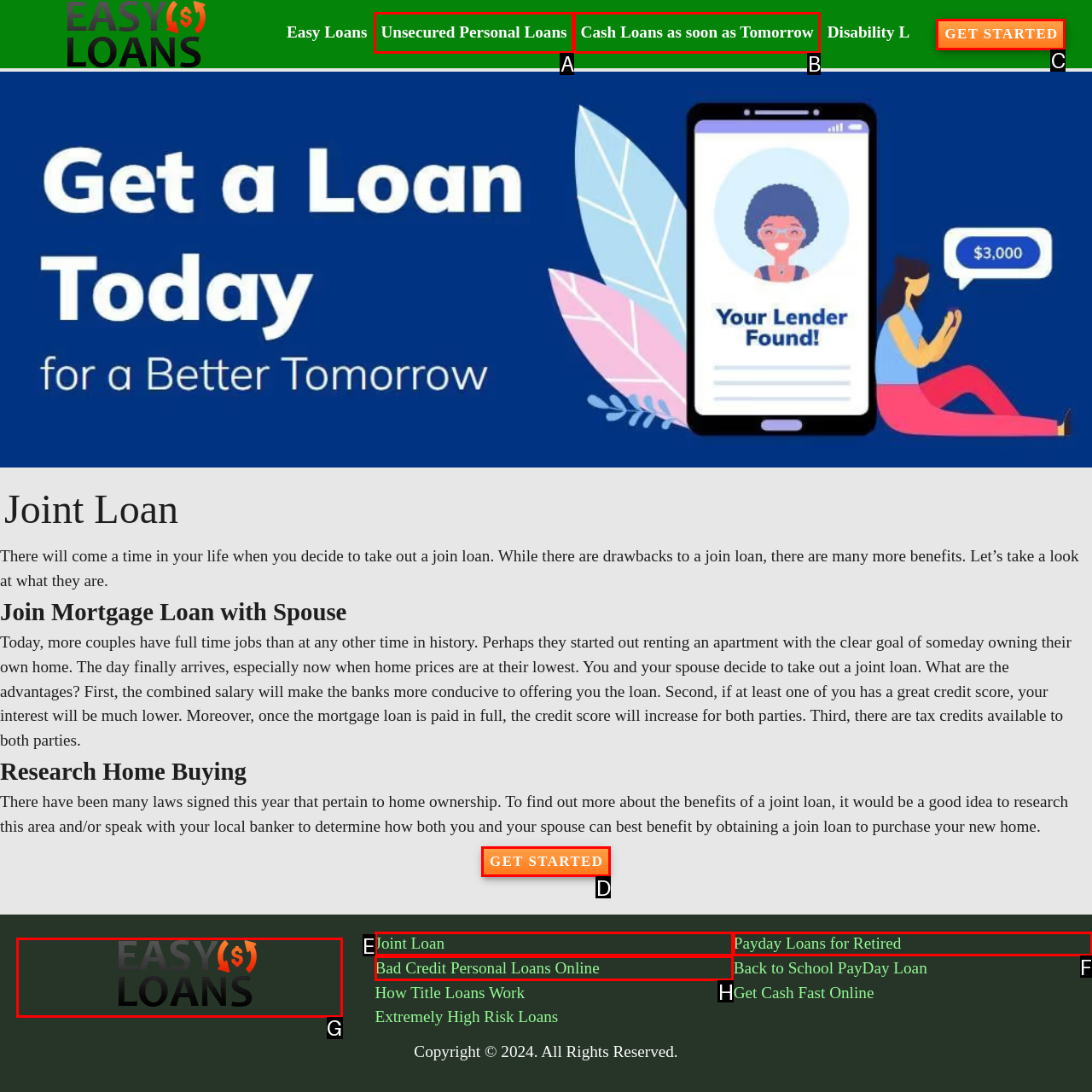For the instruction: Sign in, which HTML element should be clicked?
Respond with the letter of the appropriate option from the choices given.

None